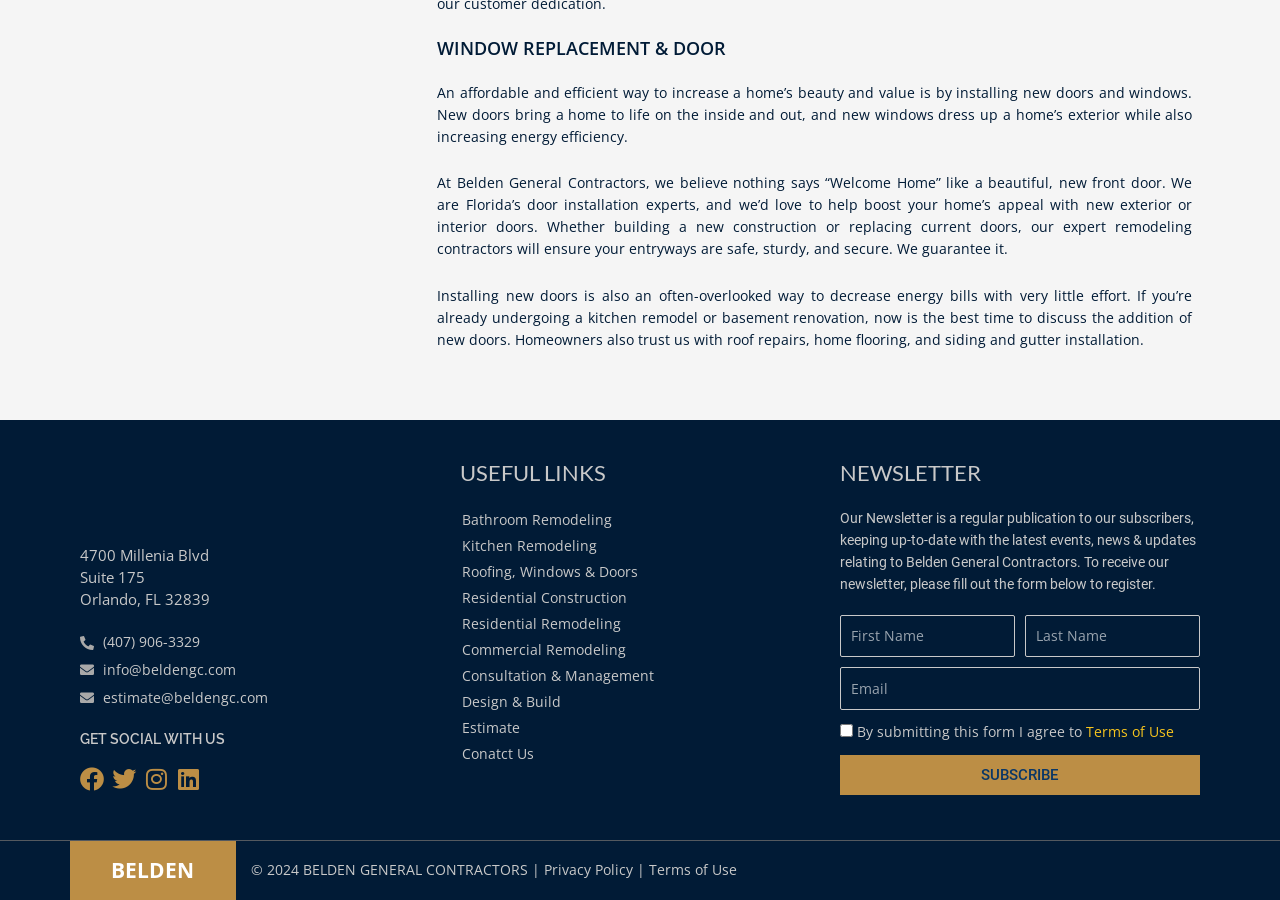Answer the question using only a single word or phrase: 
What is the purpose of the newsletter?

To receive updates and news